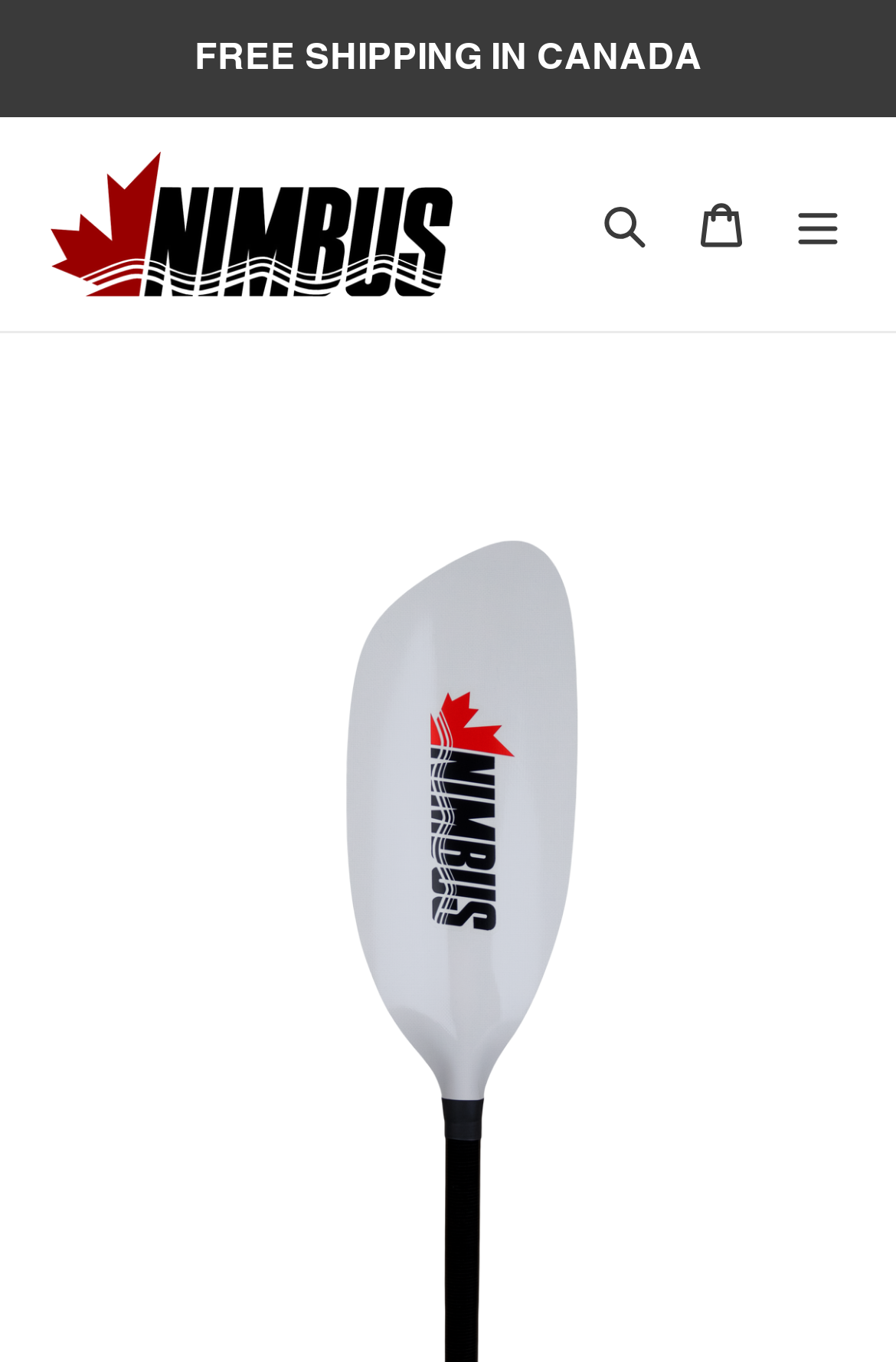What is the logo of the website?
Using the image provided, answer with just one word or phrase.

Nimbus Paddles